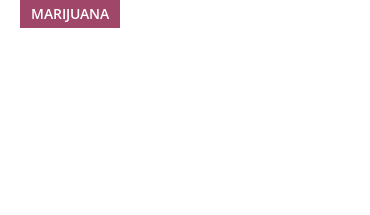What company is collaborating with Zambon GmbH?
Use the image to answer the question with a single word or phrase.

Curaleaf Holdings Inc